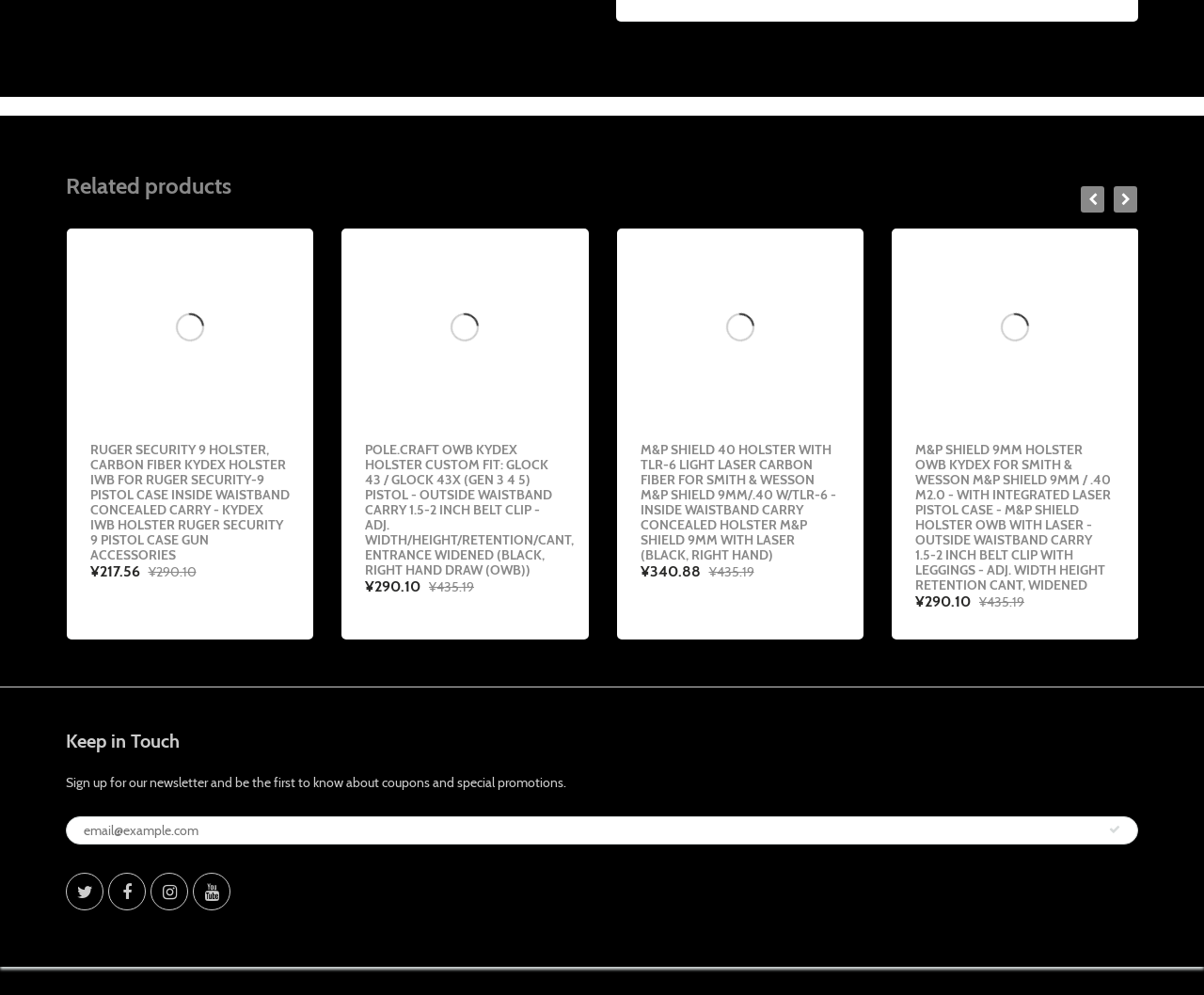Determine the bounding box coordinates for the UI element with the following description: "title="Home"". The coordinates should be four float numbers between 0 and 1, represented as [left, top, right, bottom].

None